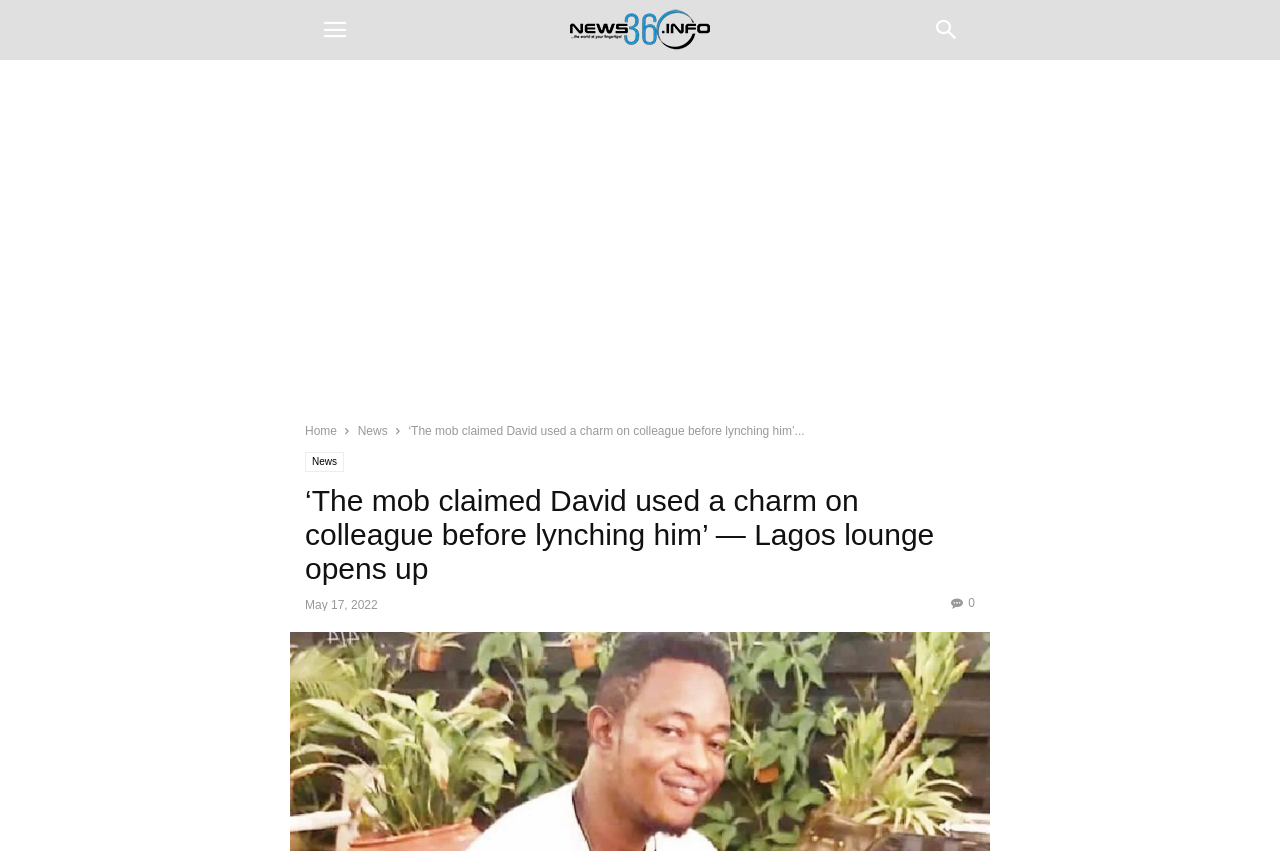Look at the image and give a detailed response to the following question: What is the name of the lounge in Lagos?

I found the answer by reading the title of the article, which mentions 'Lagos lounge opens up'. The lounge is referred to as 'Beer Barn' in the meta description, which provides context about the webpage.